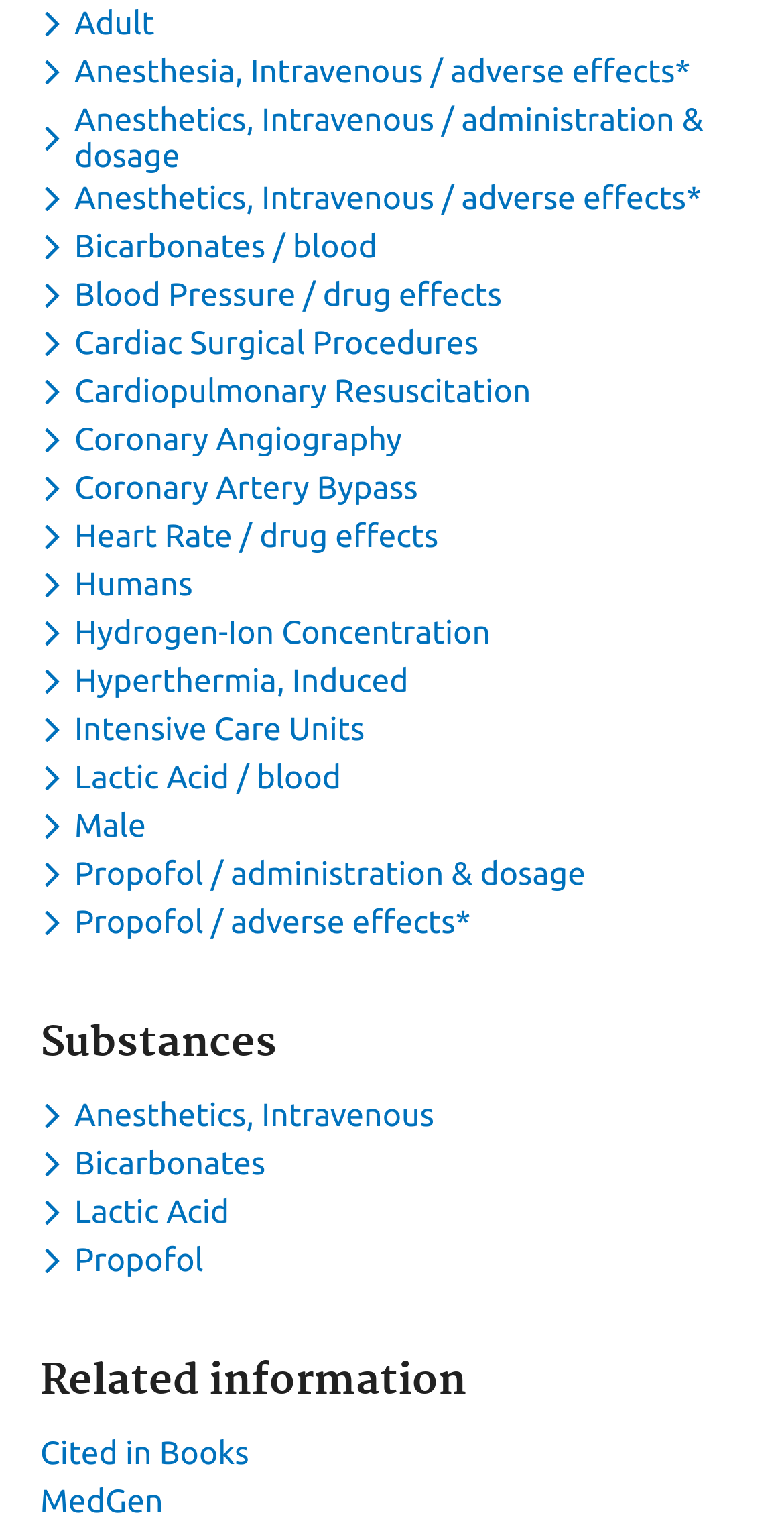Could you indicate the bounding box coordinates of the region to click in order to complete this instruction: "View related information".

[0.051, 0.887, 0.949, 0.919]